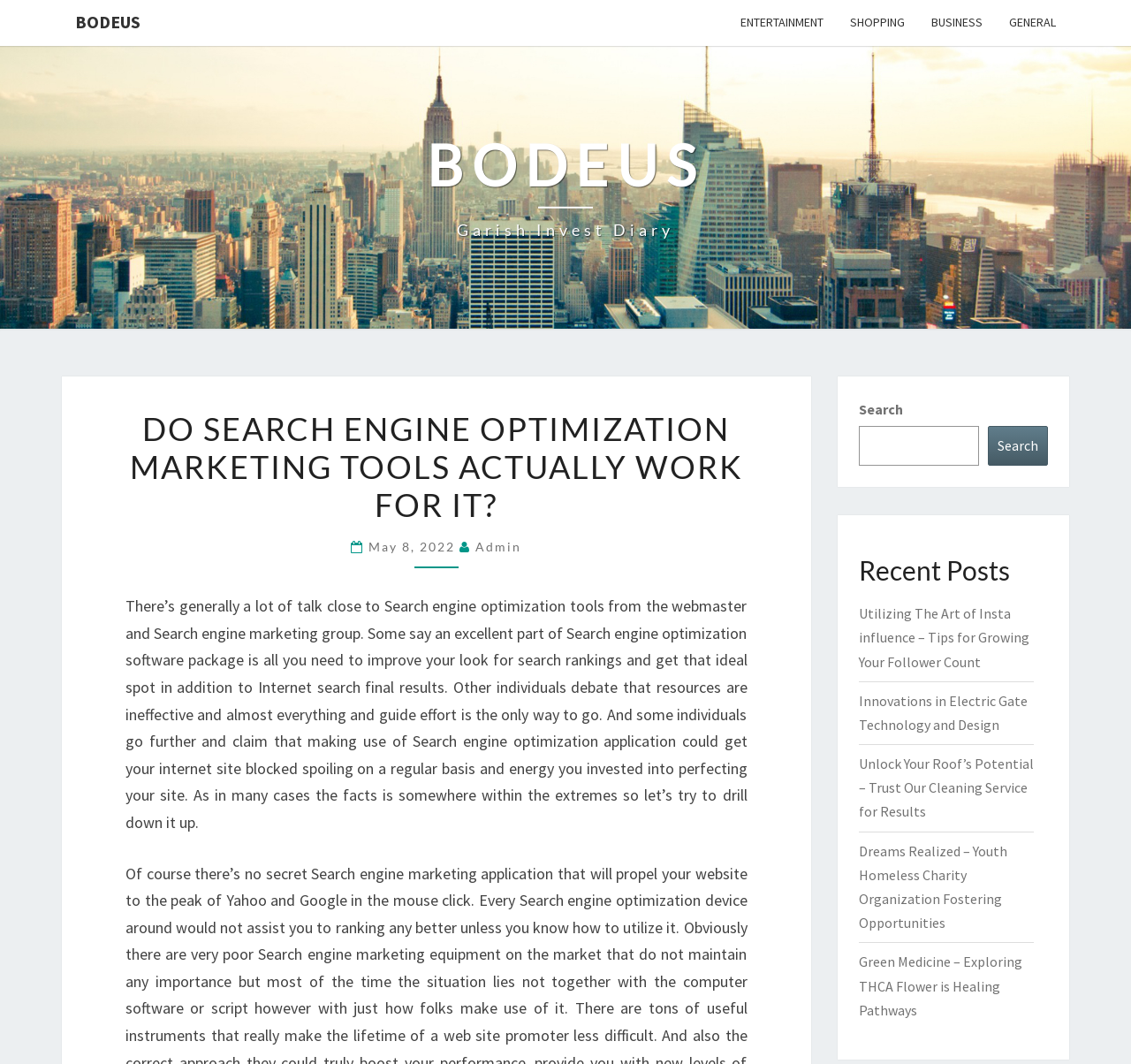Please find the bounding box coordinates of the clickable region needed to complete the following instruction: "Visit the Garish Invest Diary page". The bounding box coordinates must consist of four float numbers between 0 and 1, i.e., [left, top, right, bottom].

[0.377, 0.123, 0.623, 0.228]